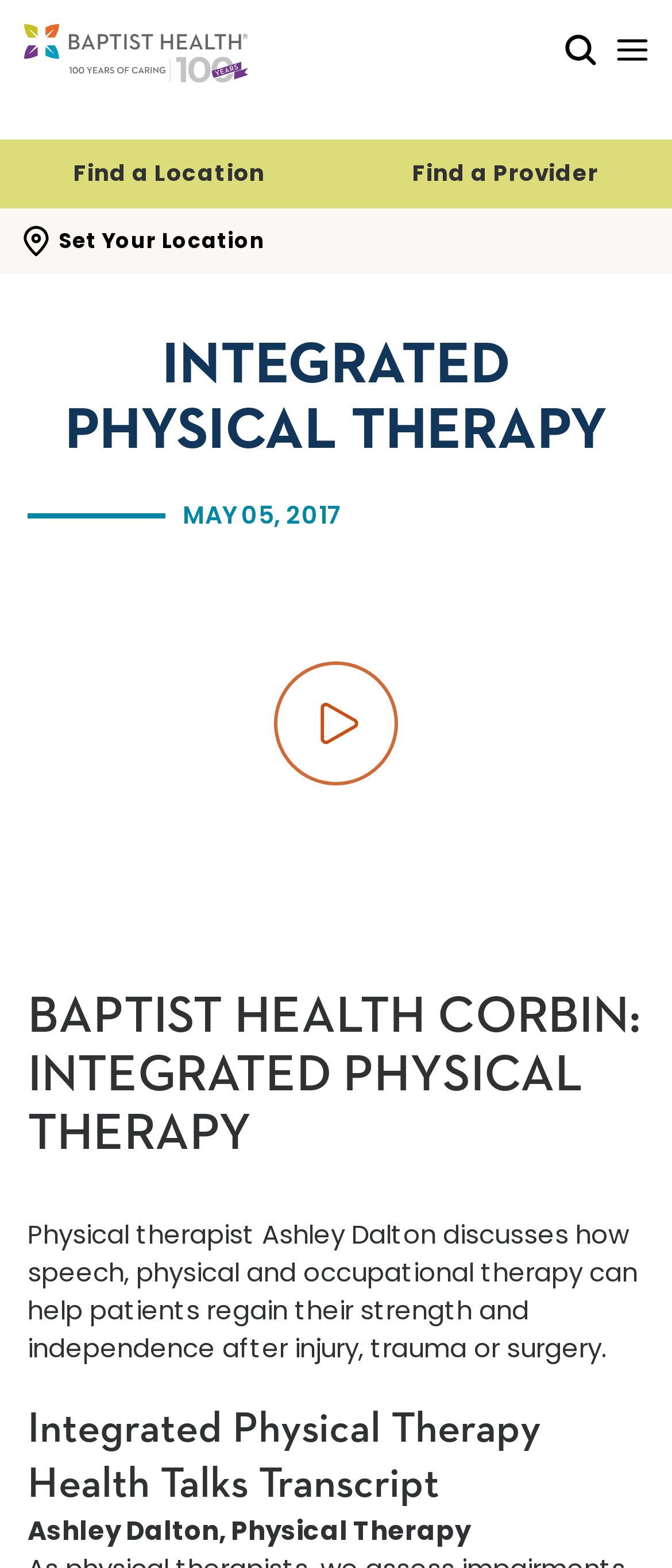What is the topic of the video?
Please respond to the question with a detailed and well-explained answer.

The video is related to Integrated Physical Therapy, as indicated by the heading 'BAPTIST HEALTH CORBIN: INTEGRATED PHYSICAL THERAPY' and the button 'Play video' nearby, suggesting that the video is about Integrated Physical Therapy.